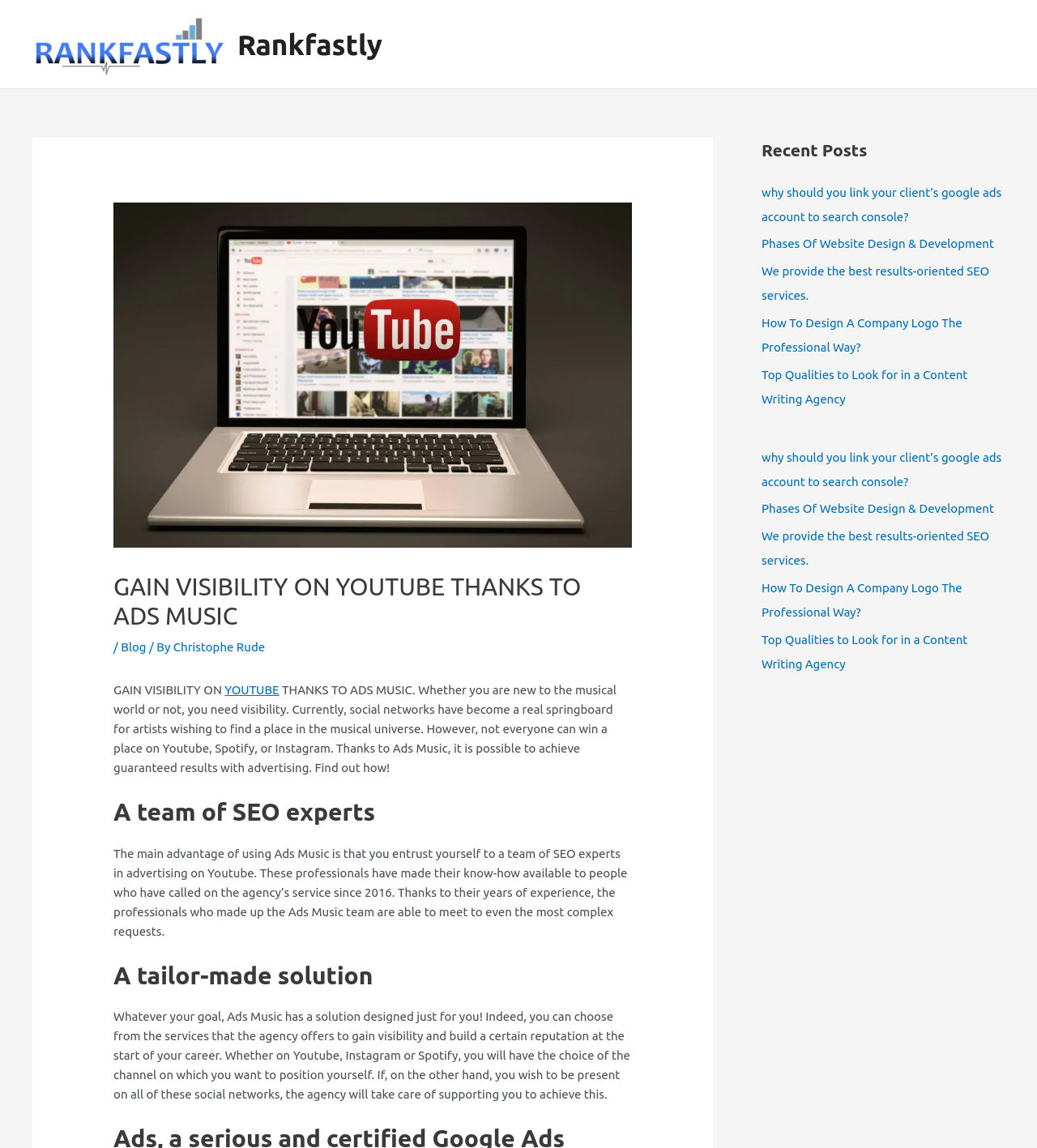Please specify the bounding box coordinates of the clickable region necessary for completing the following instruction: "Click on the 'Rankfastly' link at the top". The coordinates must consist of four float numbers between 0 and 1, i.e., [left, top, right, bottom].

[0.031, 0.031, 0.217, 0.043]